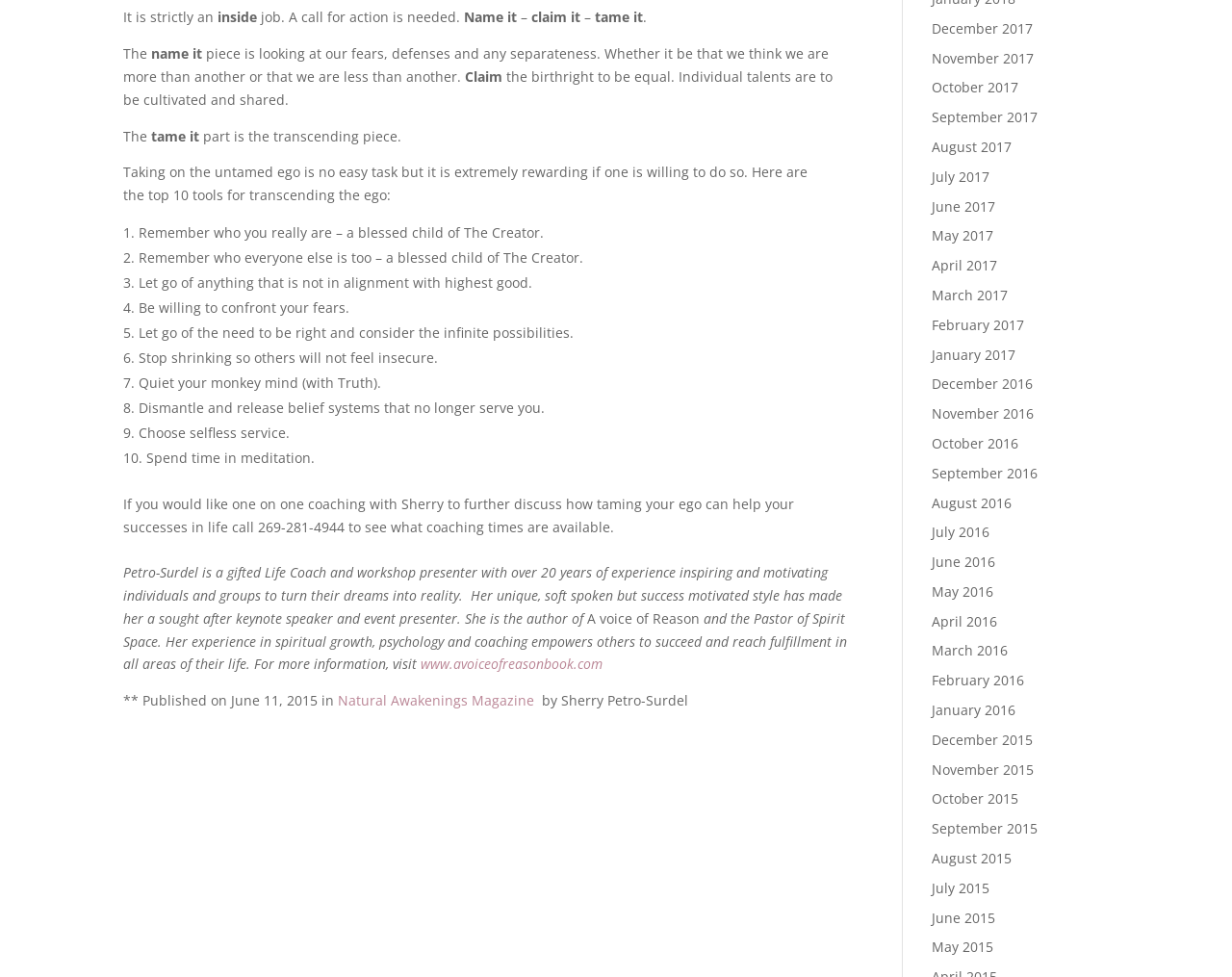Using the element description provided, determine the bounding box coordinates in the format (top-left x, top-left y, bottom-right x, bottom-right y). Ensure that all values are floating point numbers between 0 and 1. Element description: www.avoiceofreasonbook.com

[0.341, 0.67, 0.489, 0.689]